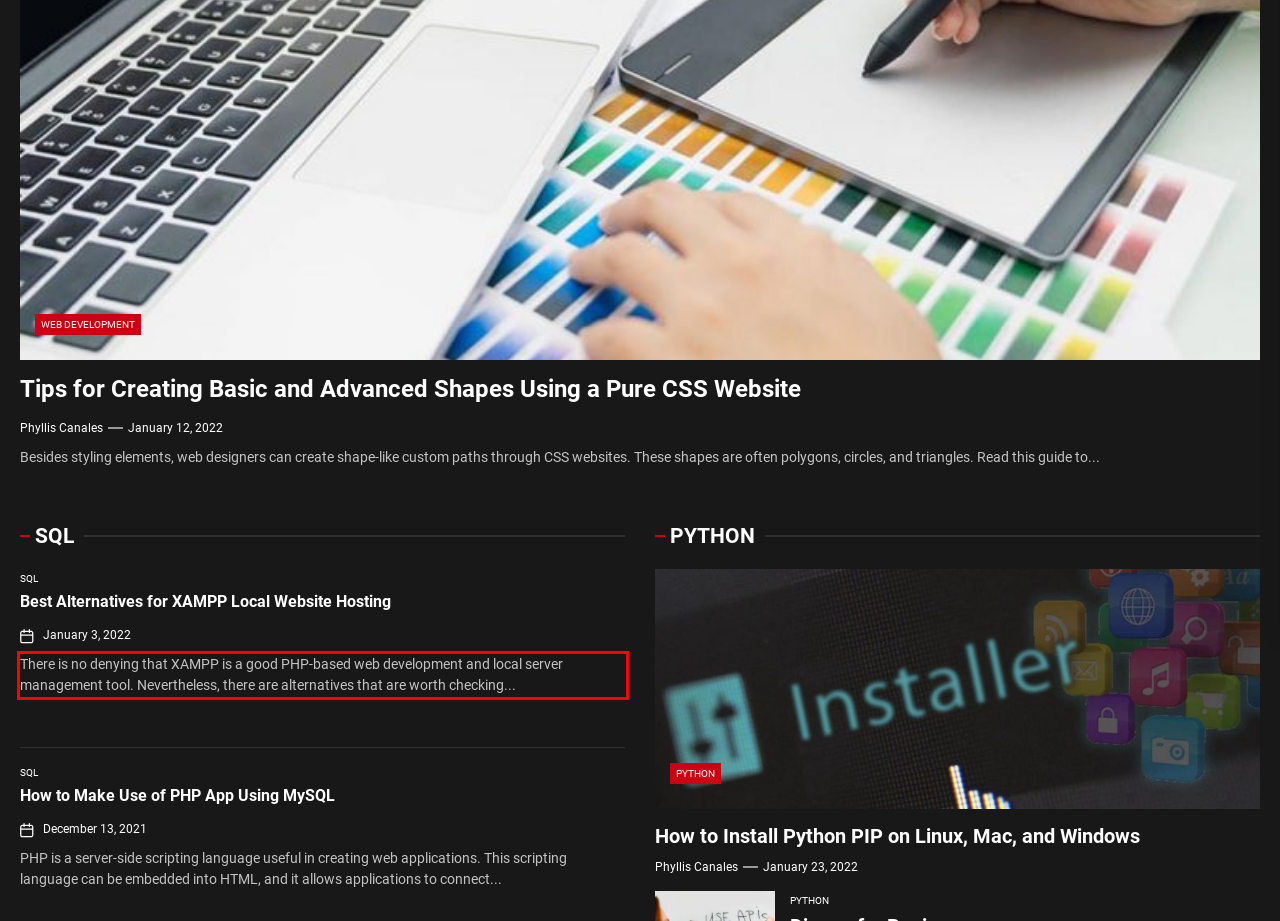You have a screenshot with a red rectangle around a UI element. Recognize and extract the text within this red bounding box using OCR.

There is no denying that XAMPP is a good PHP-based web development and local server management tool. Nevertheless, there are alternatives that are worth checking...